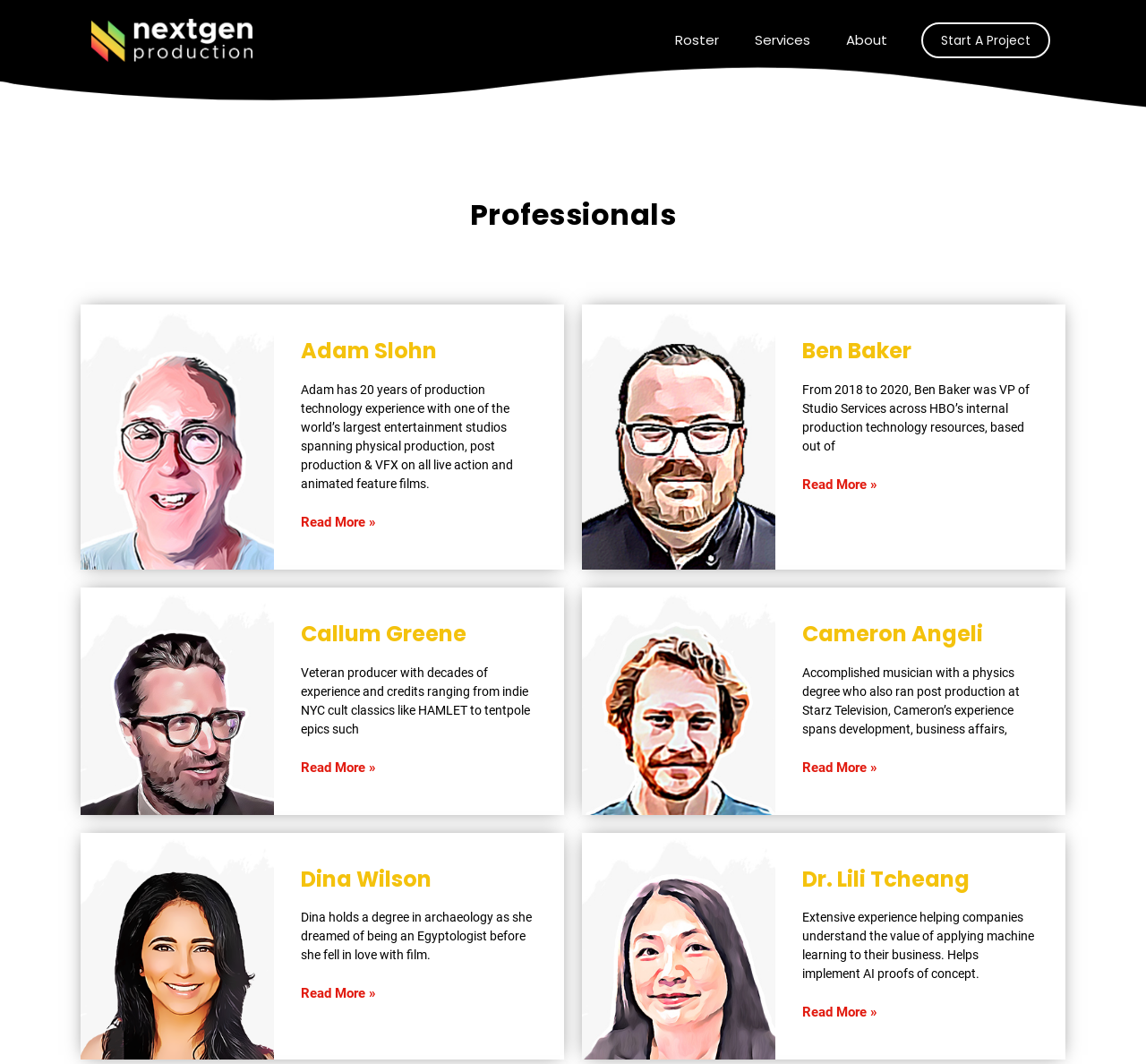What is the purpose of this website? From the image, respond with a single word or brief phrase.

Hire freelancers